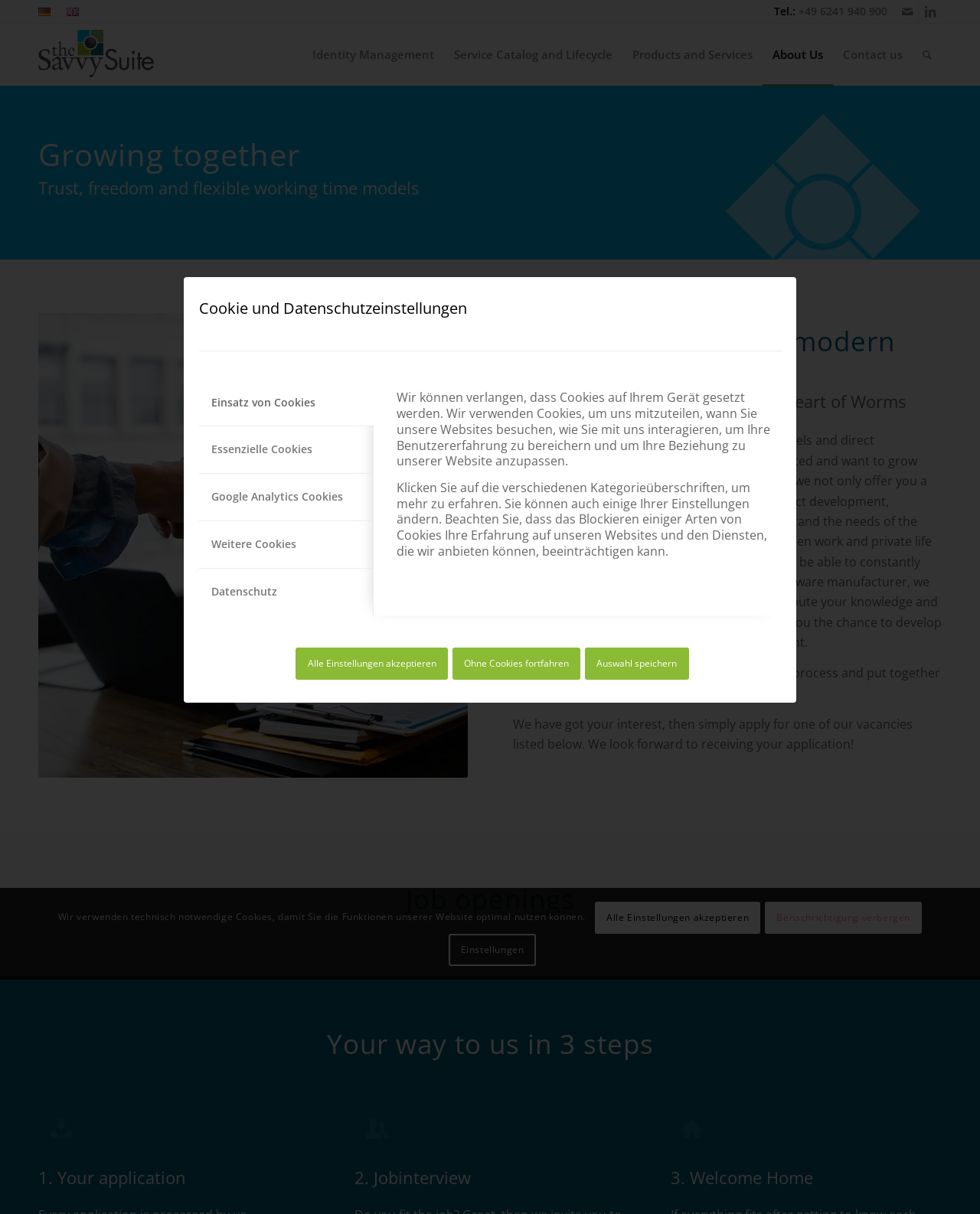Please locate the bounding box coordinates for the element that should be clicked to achieve the following instruction: "Click the link to Mail". Ensure the coordinates are given as four float numbers between 0 and 1, i.e., [left, top, right, bottom].

[0.914, 0.0, 0.937, 0.019]